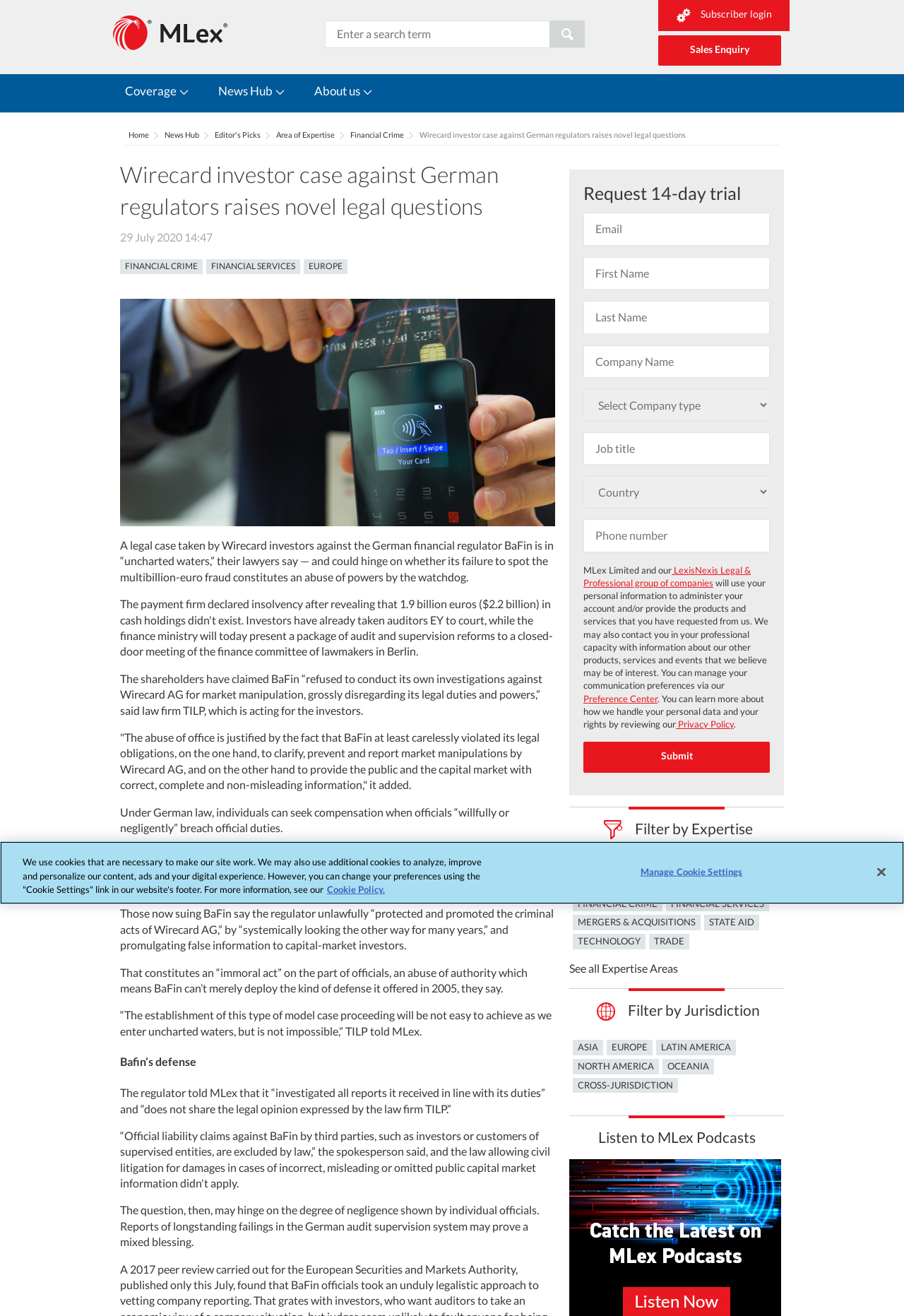Using the provided element description, identify the bounding box coordinates as (top-left x, top-left y, bottom-right x, bottom-right y). Ensure all values are between 0 and 1. Description: Cross-Jurisdiction

[0.634, 0.819, 0.75, 0.831]